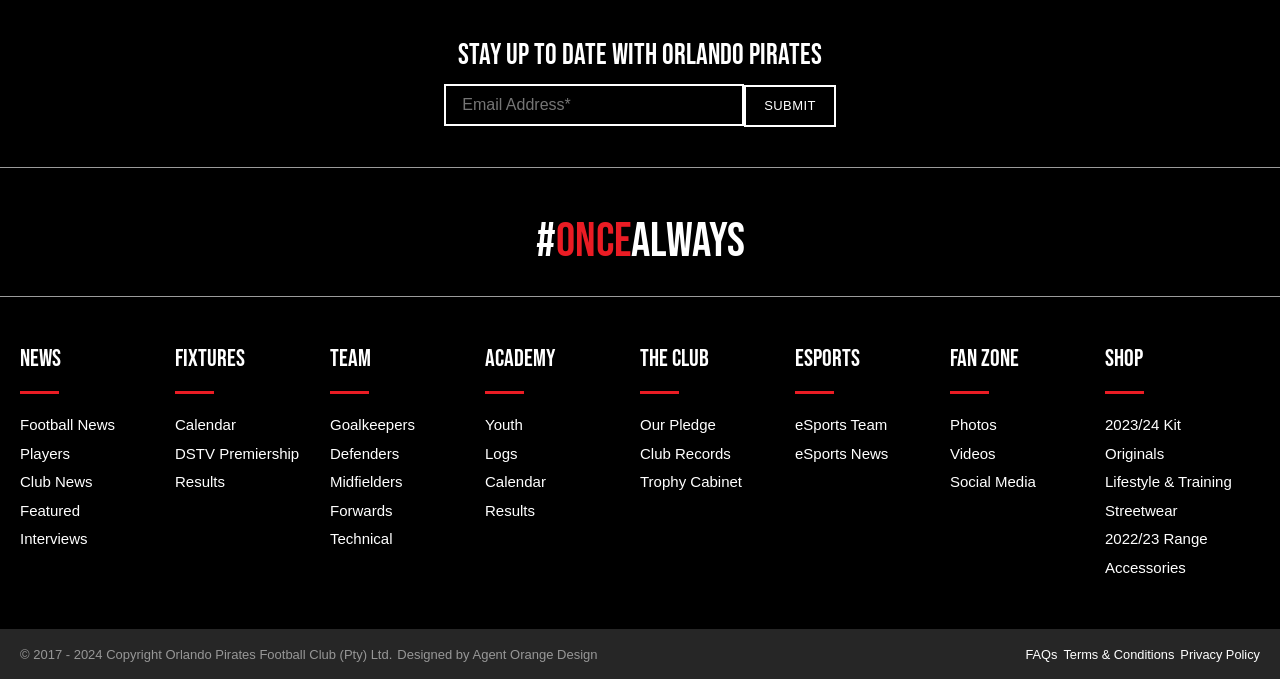What is the copyright year range? Analyze the screenshot and reply with just one word or a short phrase.

2017 - 2024